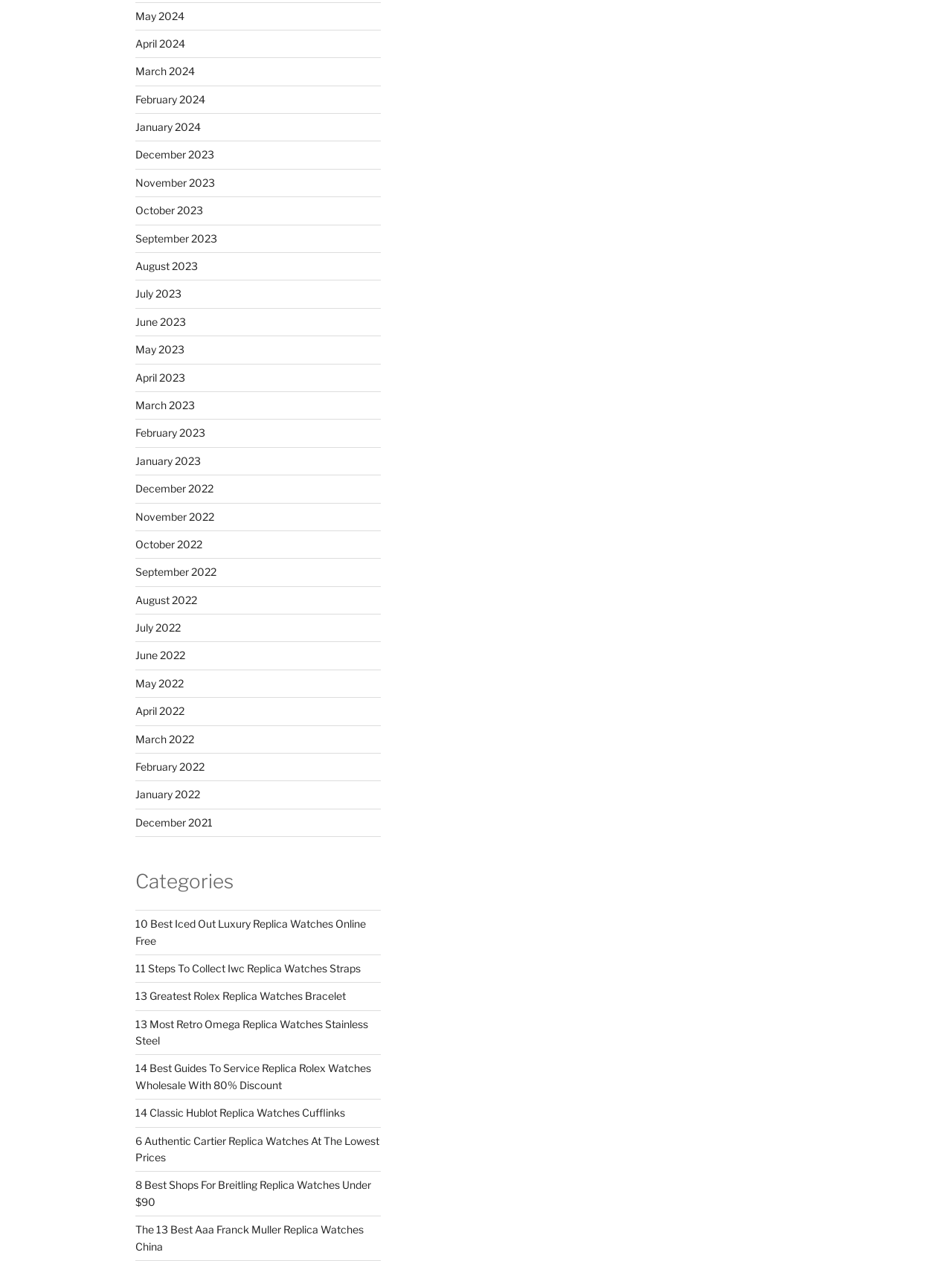What is the category heading on the webpage?
Give a single word or phrase answer based on the content of the image.

Categories